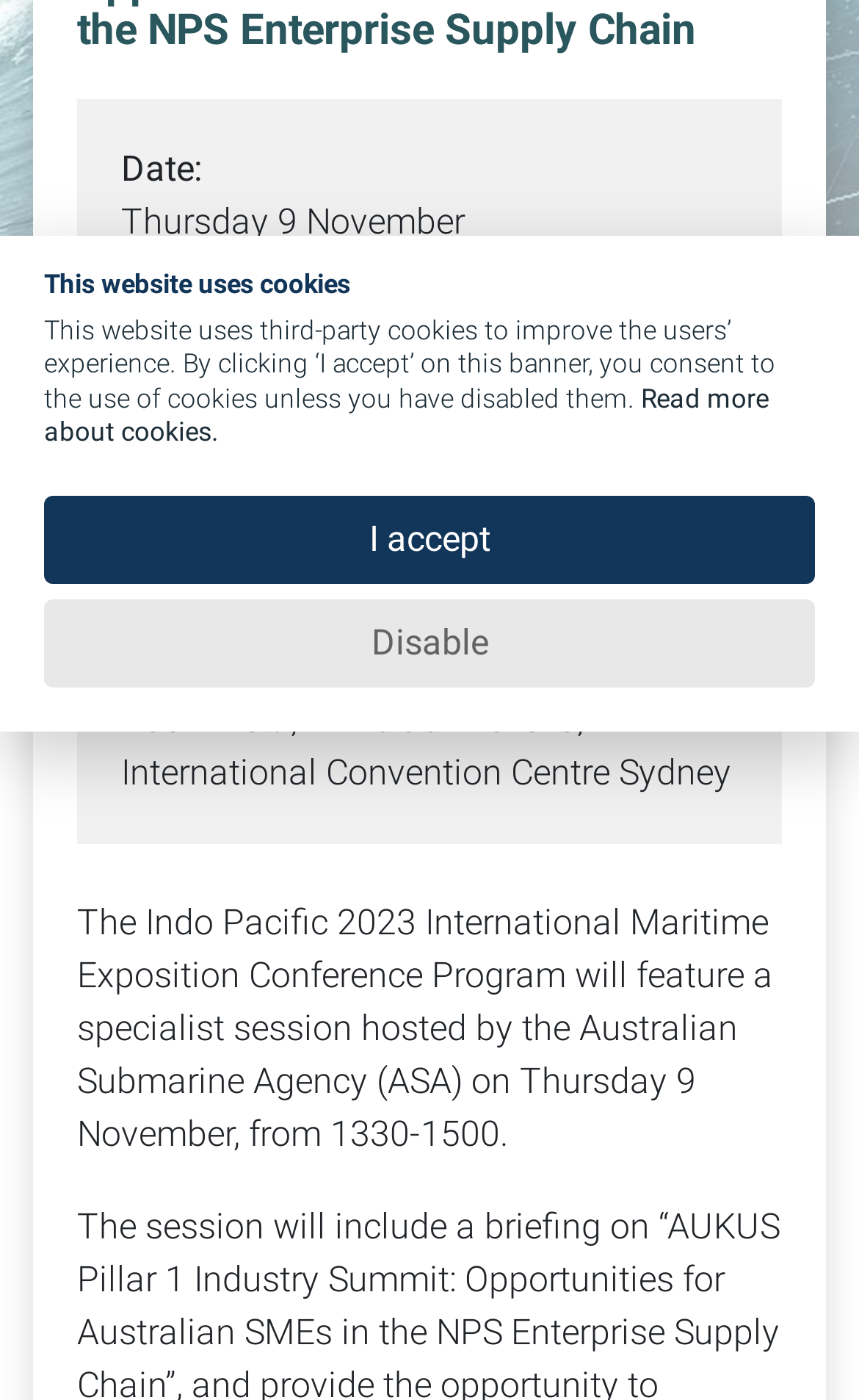Provide the bounding box coordinates of the HTML element this sentence describes: "Disable".

[0.051, 0.428, 0.949, 0.491]